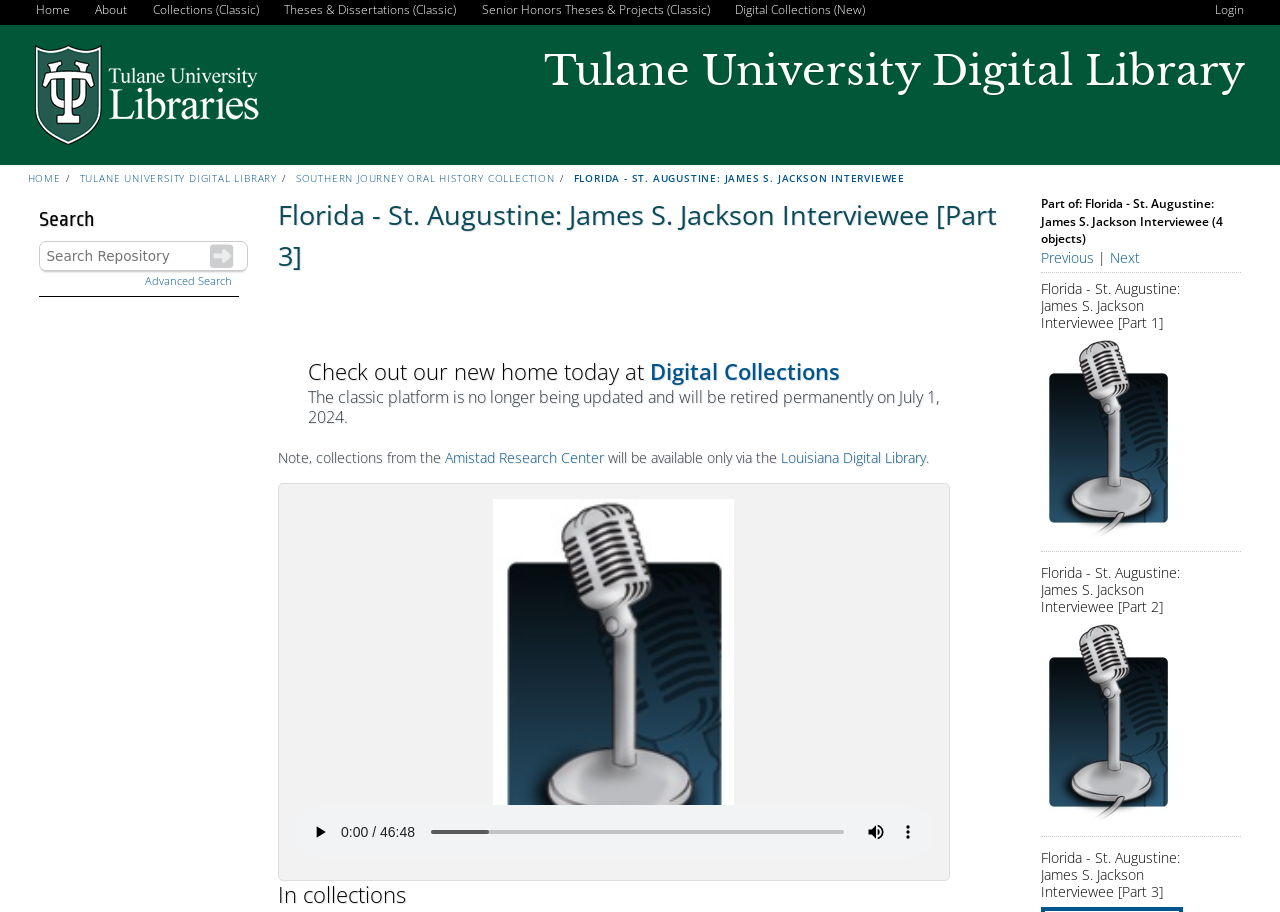Find and indicate the bounding box coordinates of the region you should select to follow the given instruction: "Click on the 'Next' link".

[0.867, 0.272, 0.891, 0.293]